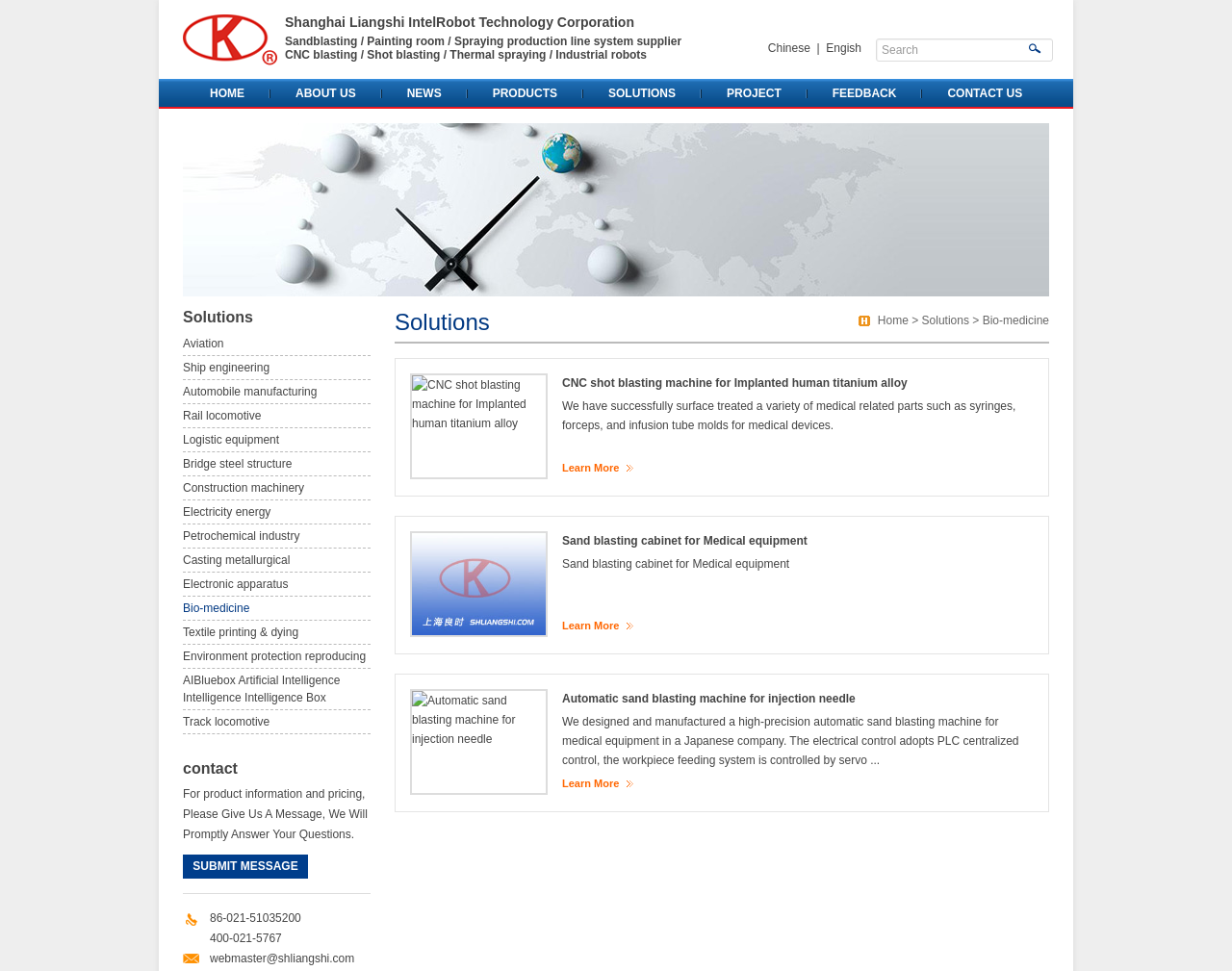Please provide a comprehensive response to the question based on the details in the image: What is the company name?

The company name is found in the heading element at the top of the webpage, which reads 'Shanghai Liangshi IntelRobot Technology Corporation'.